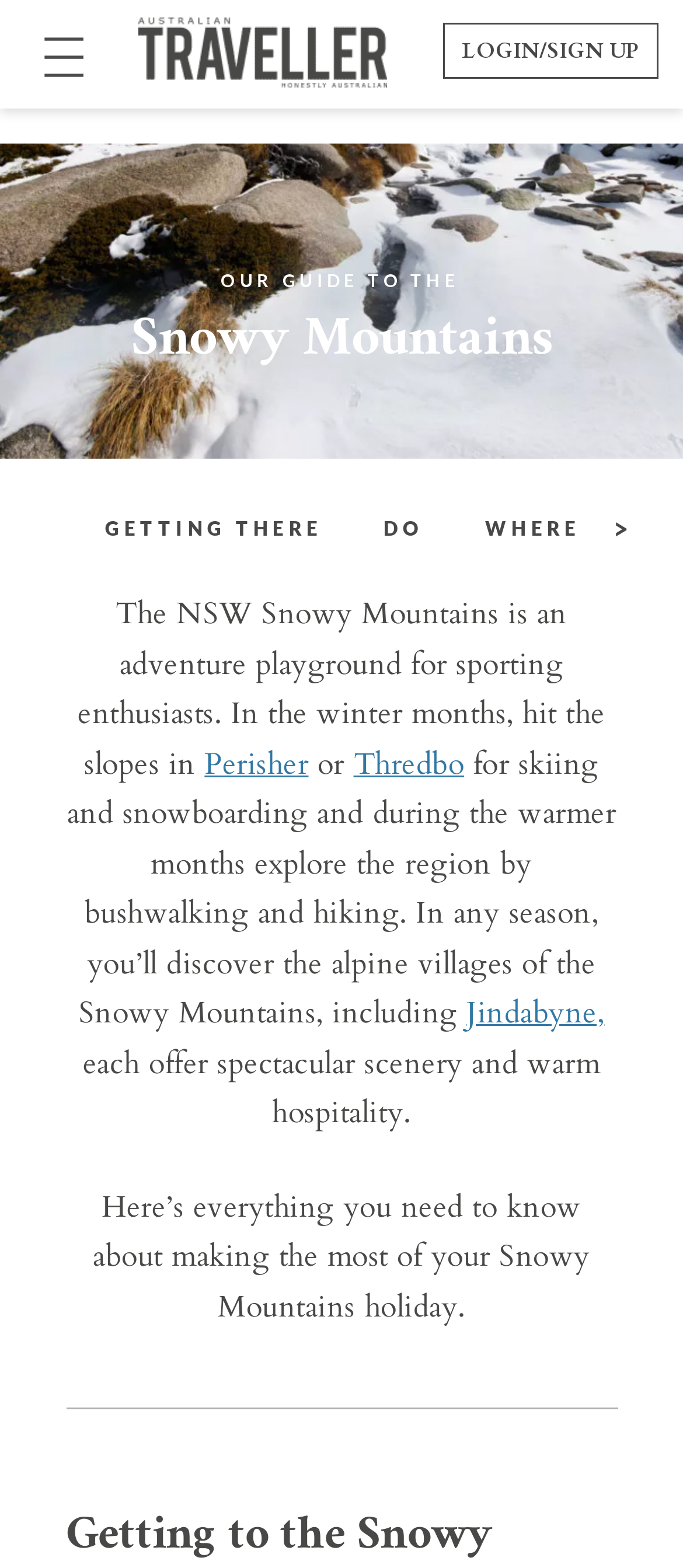Based on the provided description, "Login/Sign Up", find the bounding box of the corresponding UI element in the screenshot.

[0.649, 0.015, 0.964, 0.05]